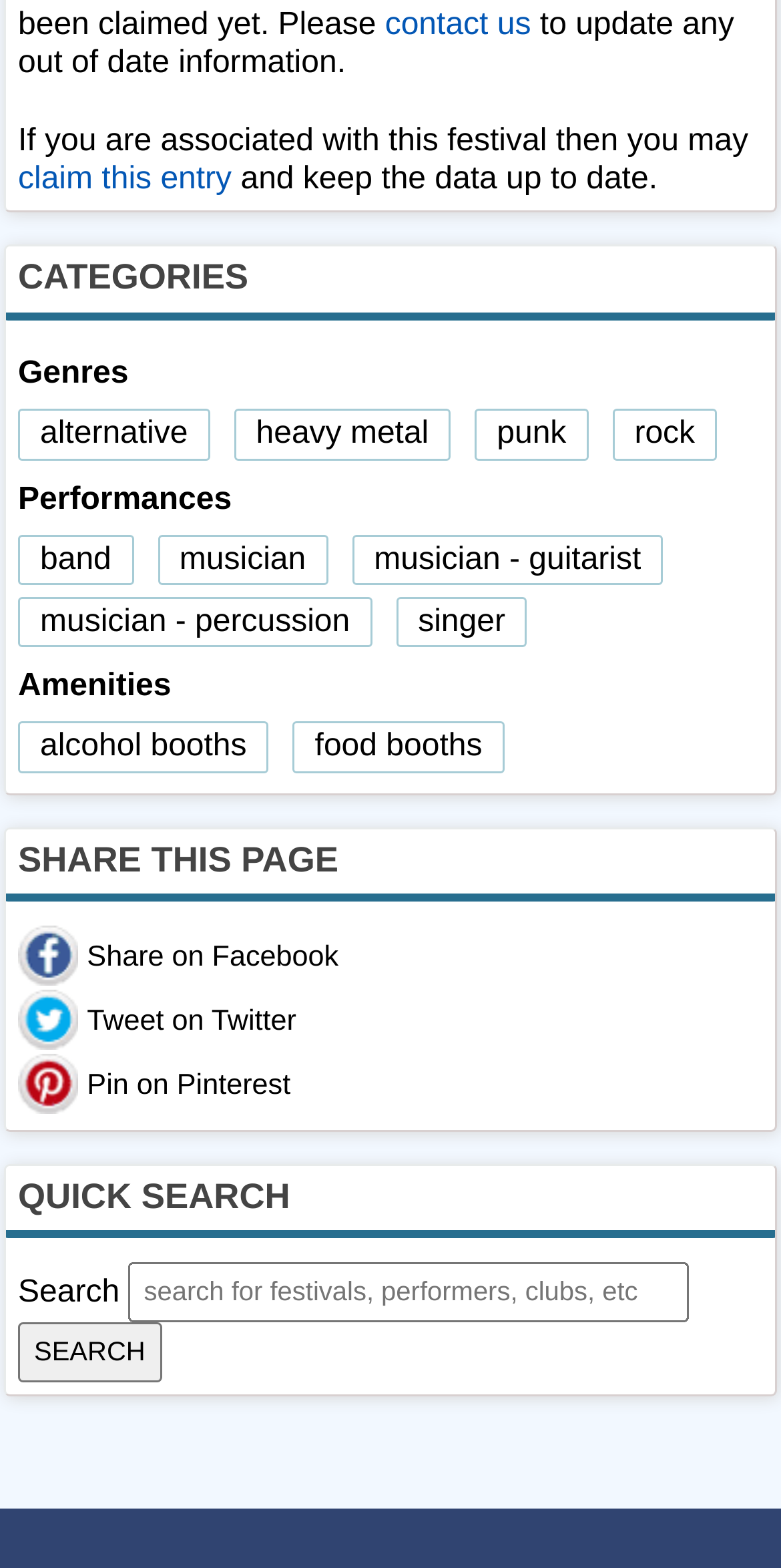Identify the bounding box coordinates of the clickable section necessary to follow the following instruction: "tweet on Twitter". The coordinates should be presented as four float numbers from 0 to 1, i.e., [left, top, right, bottom].

[0.023, 0.631, 0.1, 0.669]